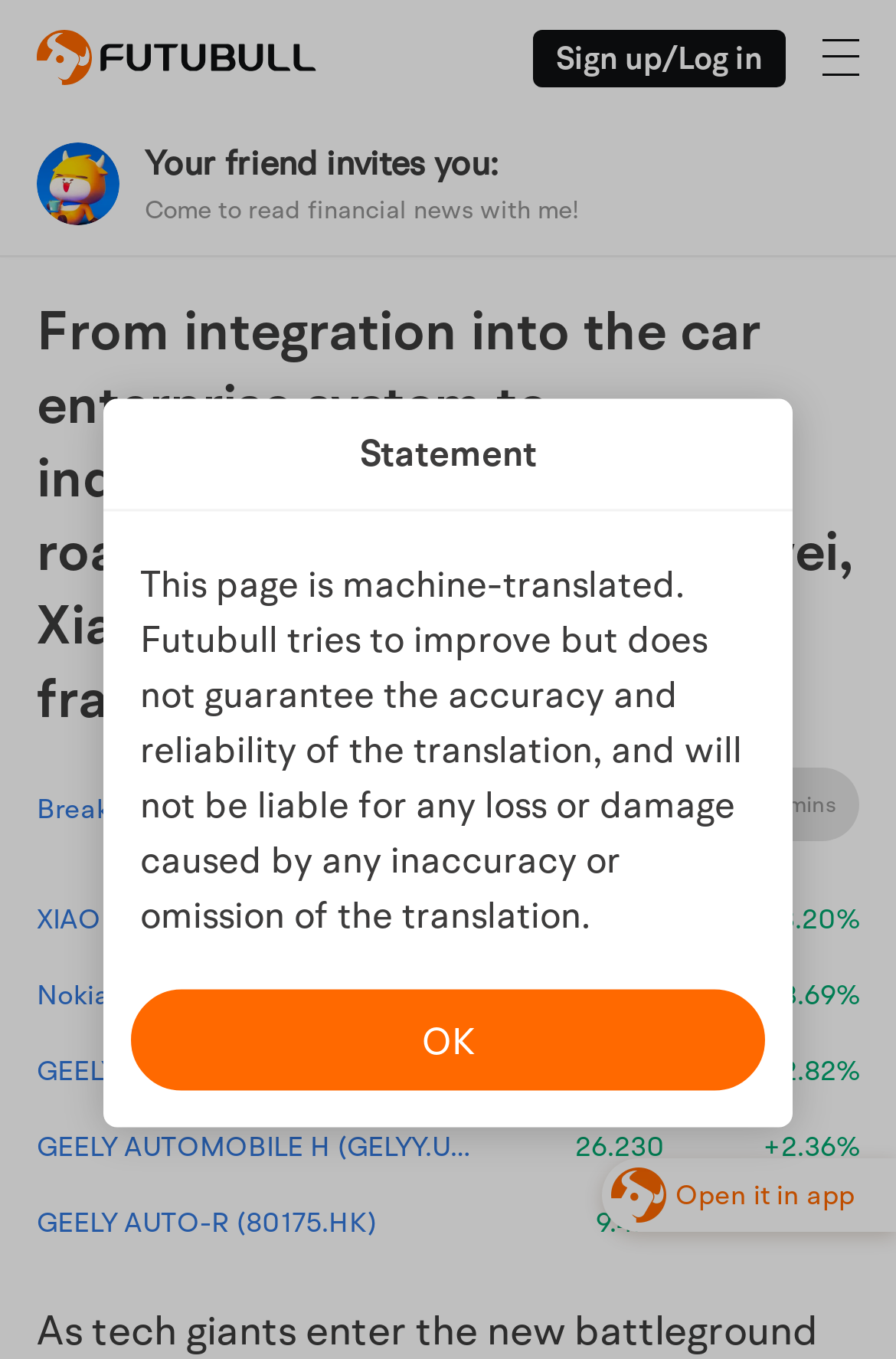What is the function of the 'OK' button? Examine the screenshot and reply using just one word or a brief phrase.

Acknowledge translation disclaimer